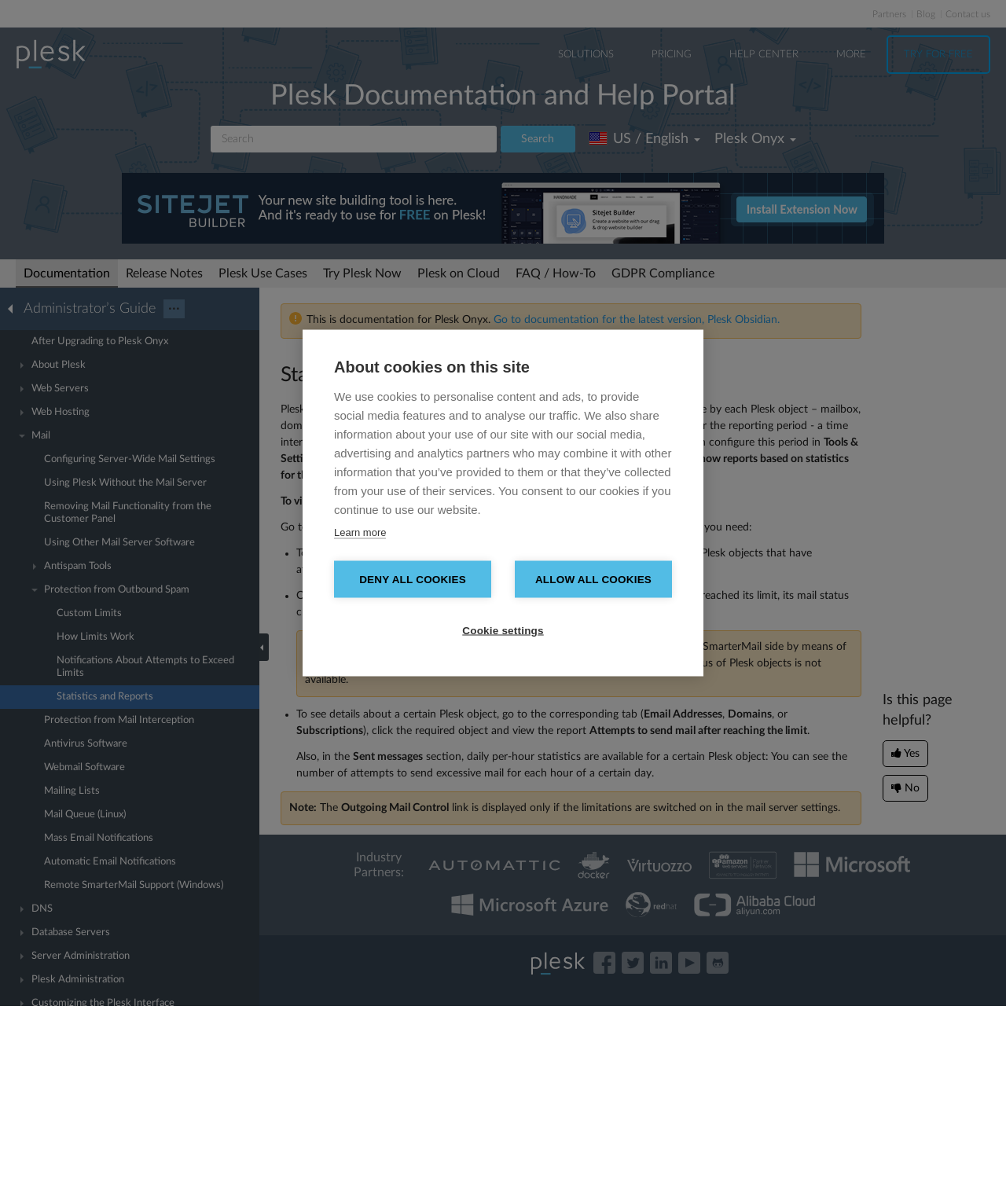Analyze the image and provide a detailed answer to the question: What is the main topic of this webpage?

Based on the webpage structure and content, it appears that the main topic of this webpage is Plesk documentation, specifically related to statistics and reports.